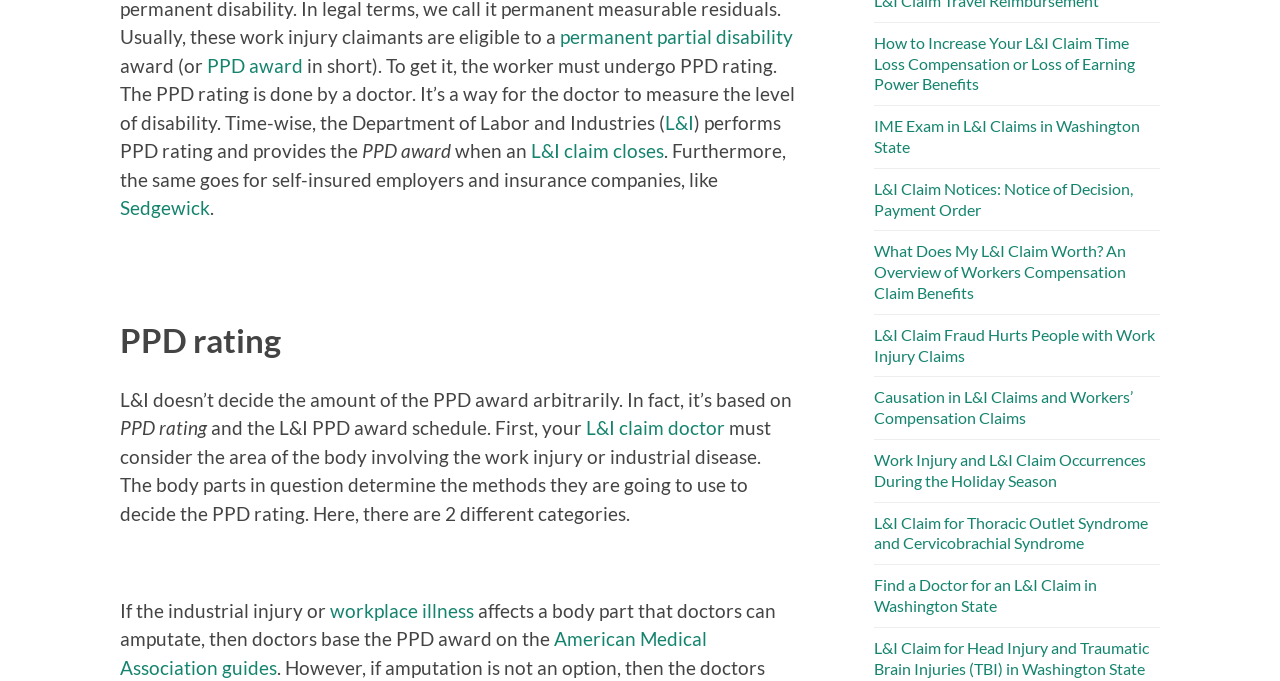Provide a short answer to the following question with just one word or phrase: What is PPD rating?

A way to measure disability level